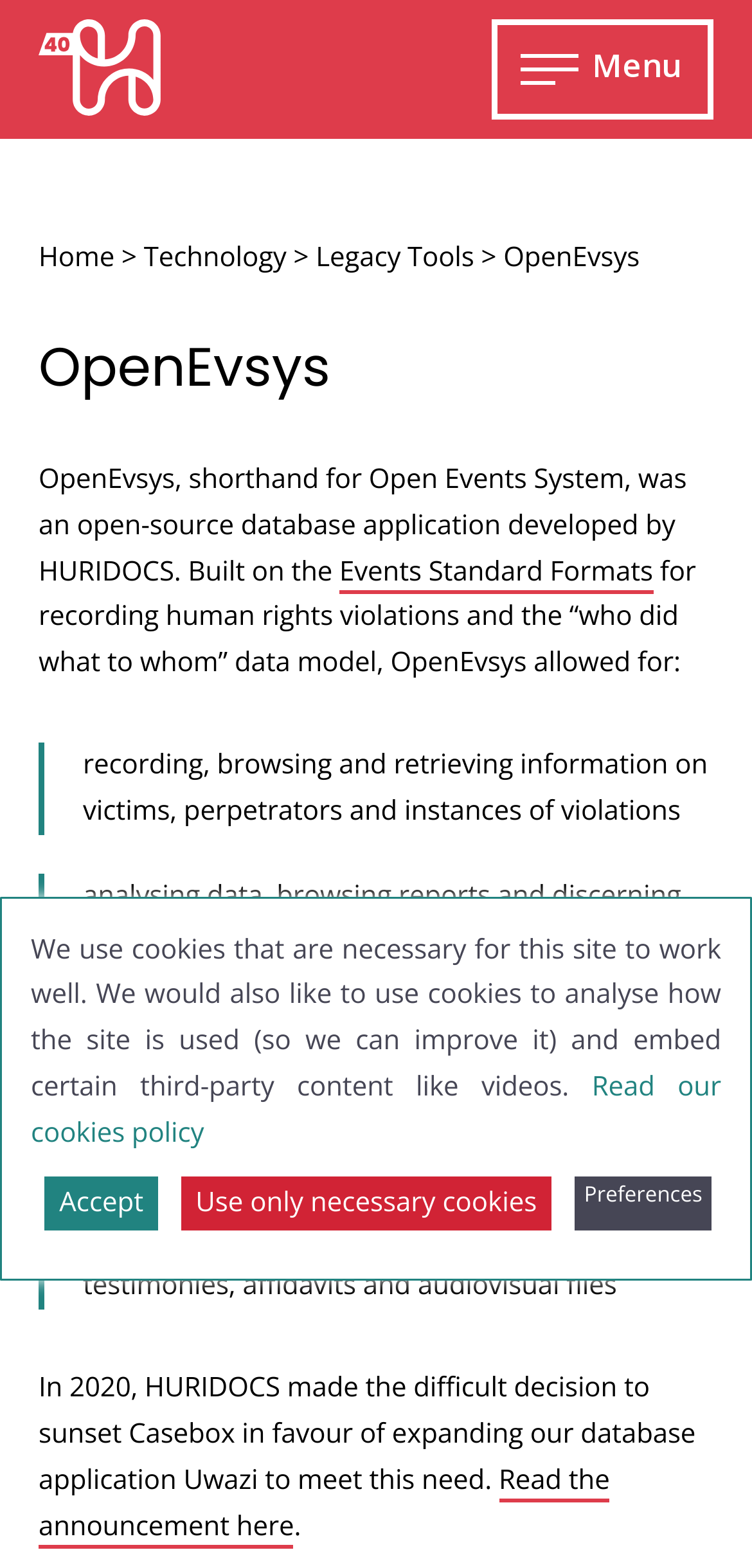Determine the bounding box coordinates of the clickable region to execute the instruction: "Go to Accessibility declaration". The coordinates should be four float numbers between 0 and 1, denoted as [left, top, right, bottom].

None